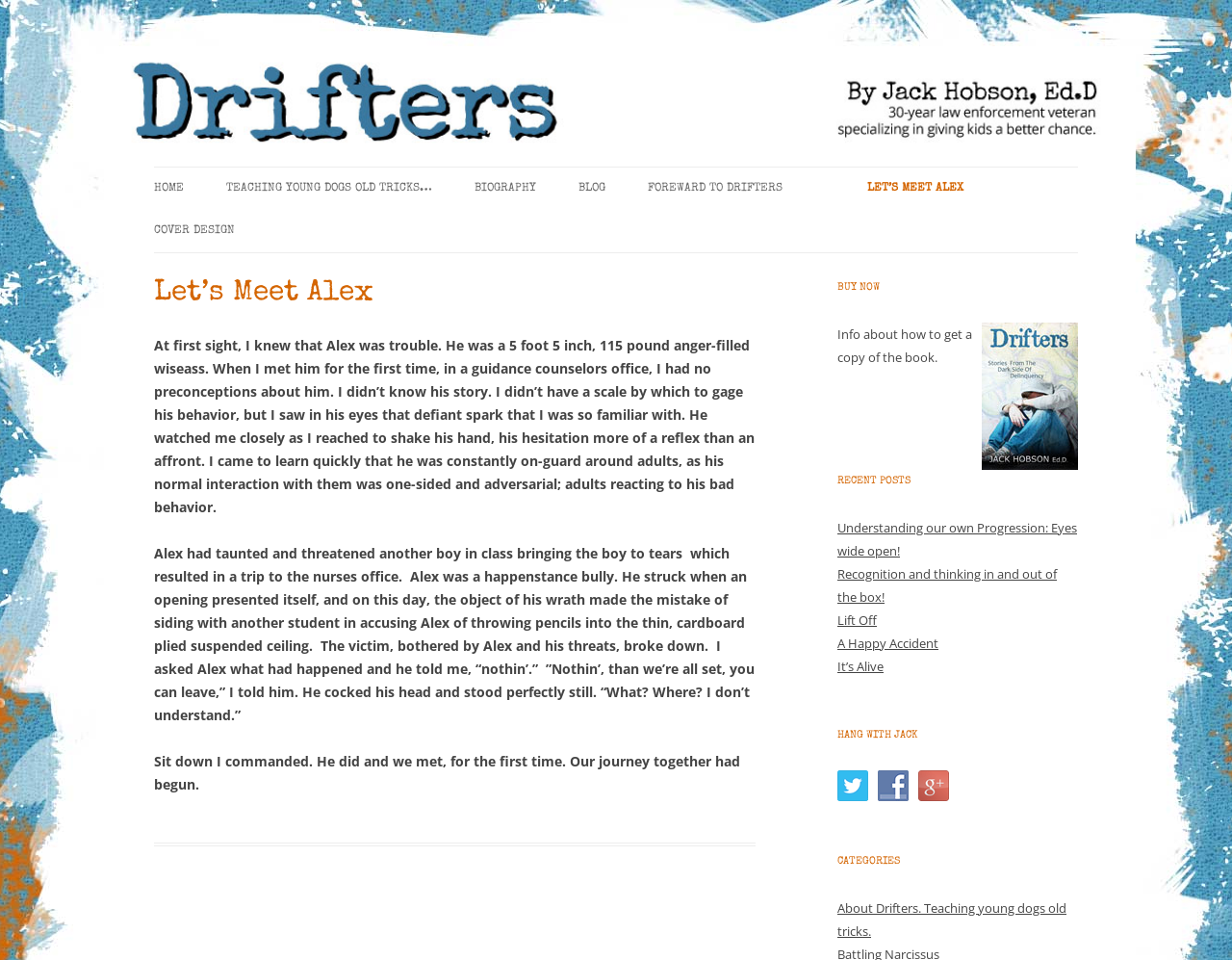Find the bounding box coordinates of the clickable area required to complete the following action: "Buy the book now".

[0.68, 0.288, 0.875, 0.312]